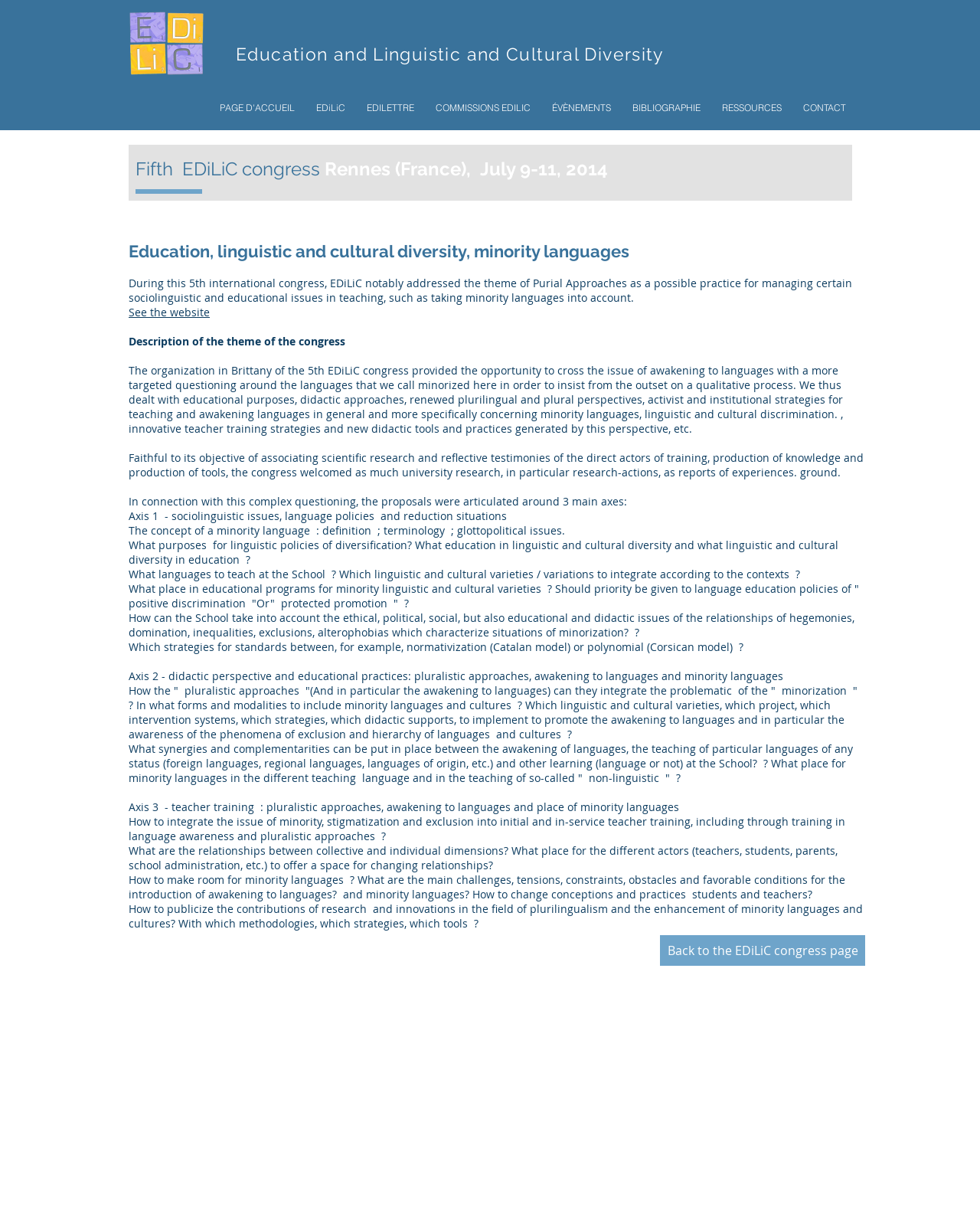What is the title of the webpage?
By examining the image, provide a one-word or phrase answer.

Rennes (2014) | edilic